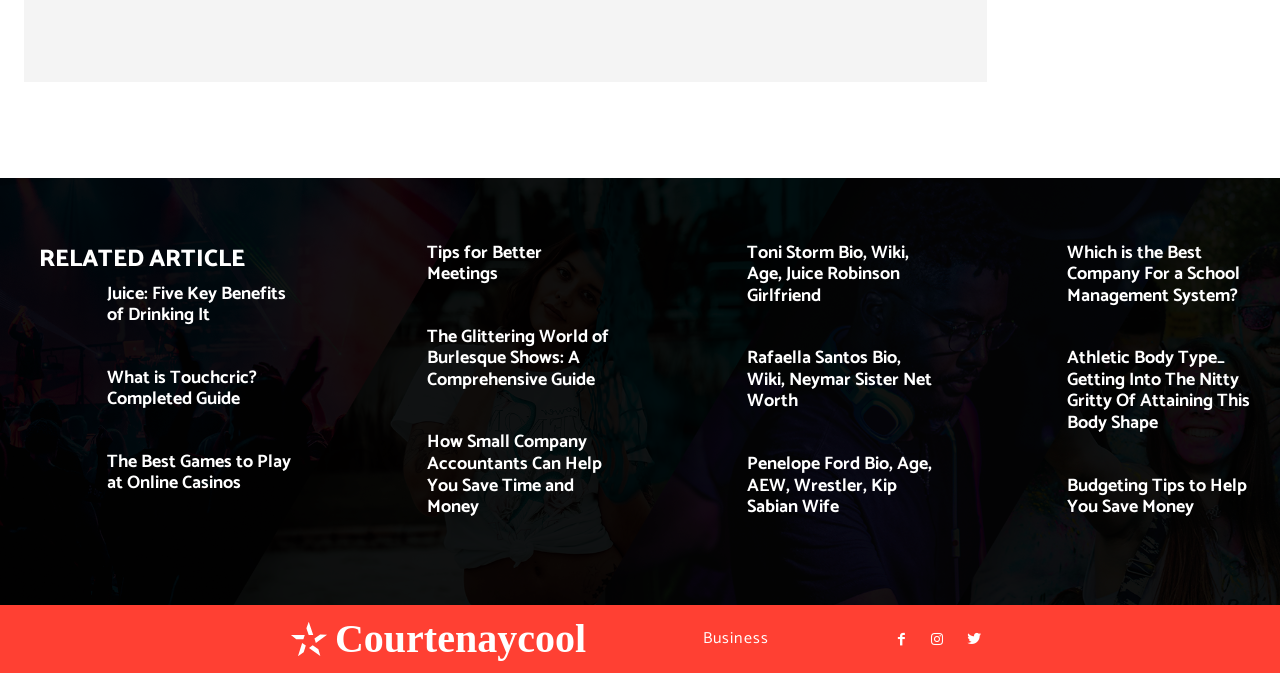What is the topic of the first article?
Answer the question using a single word or phrase, according to the image.

Juice benefits